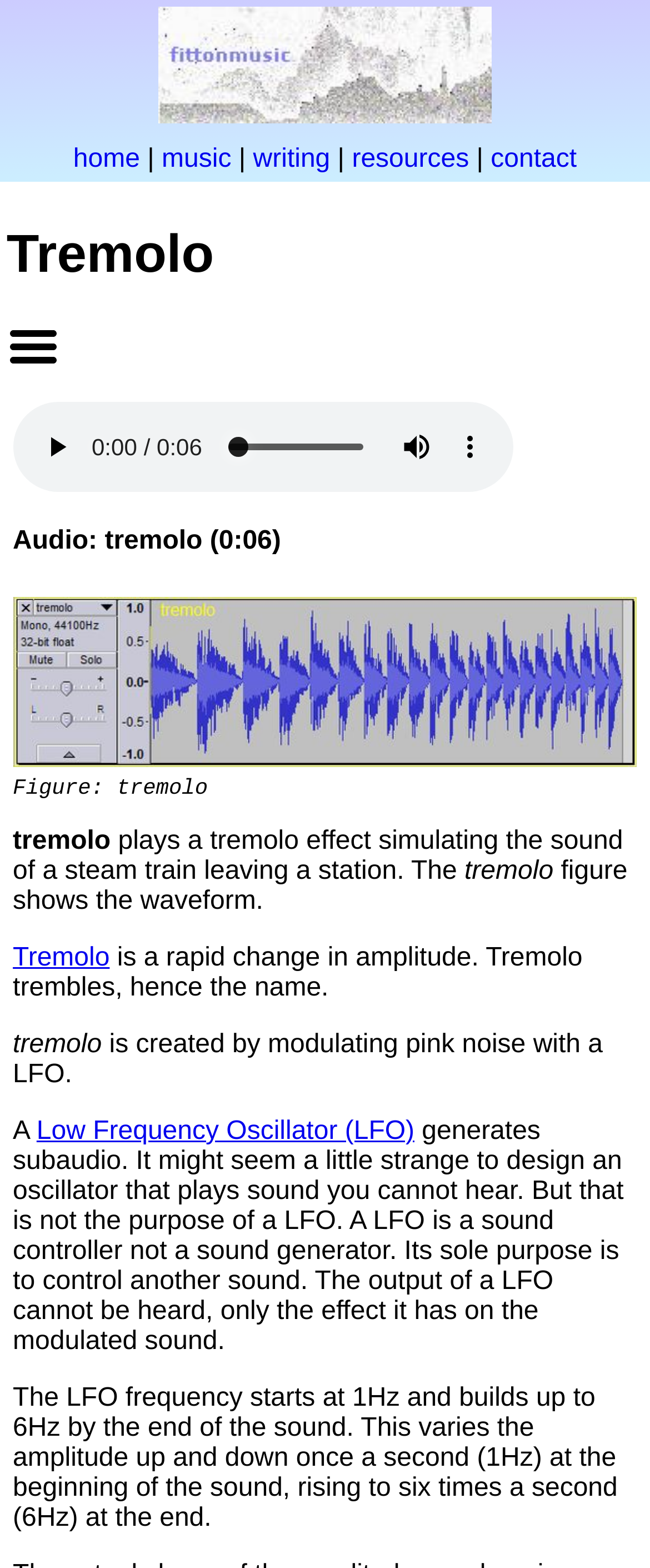Bounding box coordinates are specified in the format (top-left x, top-left y, bottom-right x, bottom-right y). All values are floating point numbers bounded between 0 and 1. Please provide the bounding box coordinate of the region this sentence describes: Low Frequency Oscillator (LFO)

[0.056, 0.712, 0.638, 0.731]